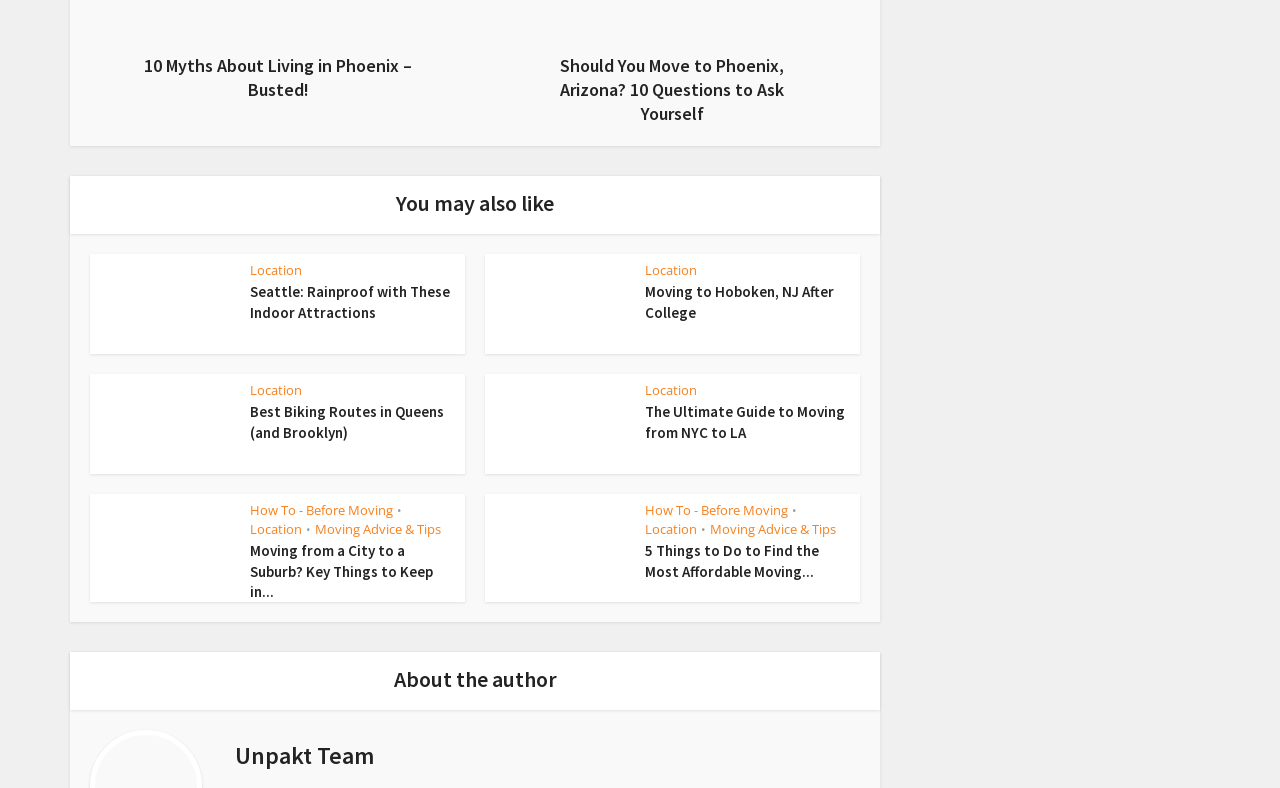Indicate the bounding box coordinates of the element that needs to be clicked to satisfy the following instruction: "View the image 'new york city aerial sunset'". The coordinates should be four float numbers between 0 and 1, i.e., [left, top, right, bottom].

[0.379, 0.627, 0.492, 0.754]